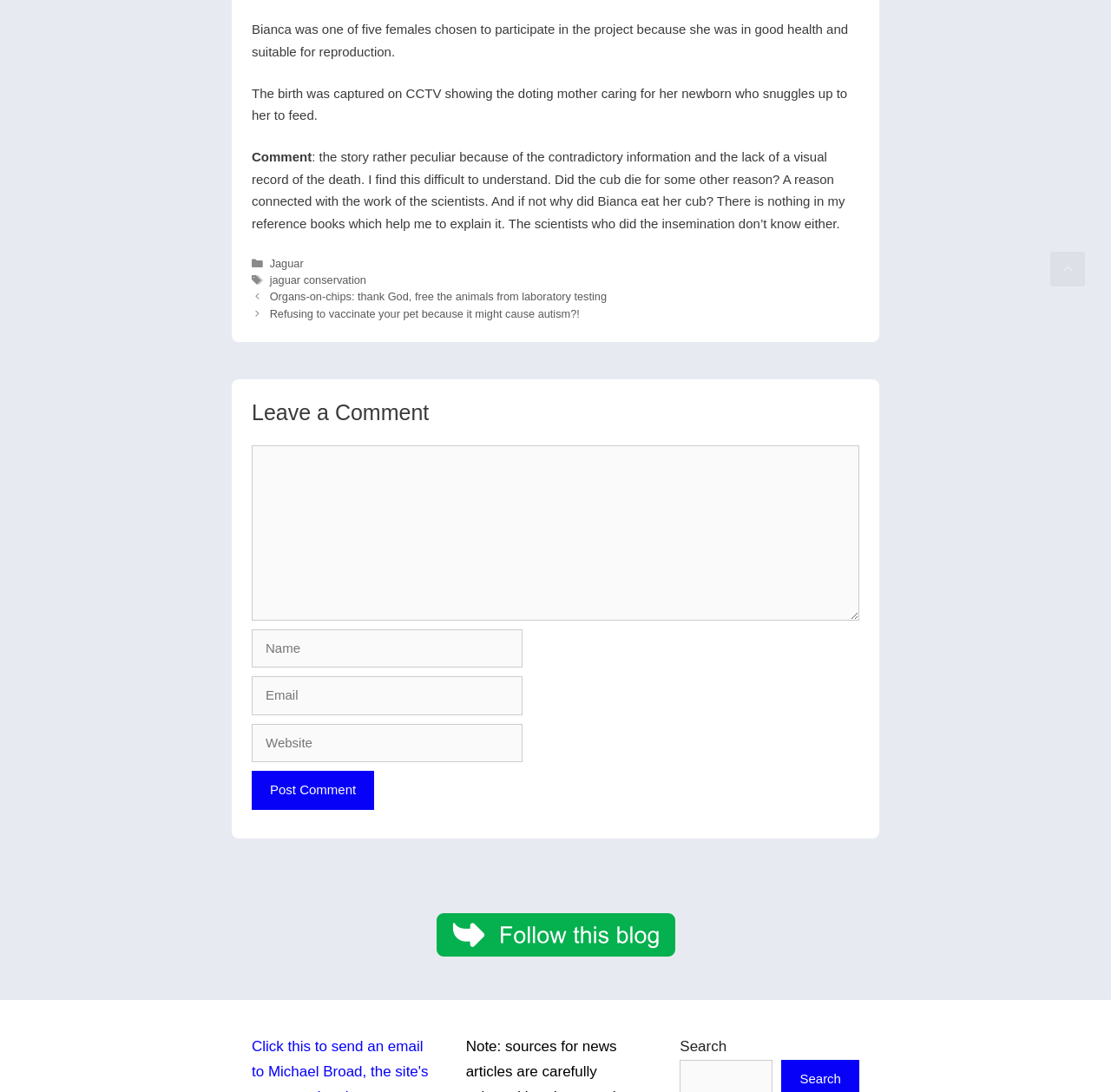Locate the bounding box coordinates of the area to click to fulfill this instruction: "Scroll back to top". The bounding box should be presented as four float numbers between 0 and 1, in the order [left, top, right, bottom].

[0.945, 0.231, 0.977, 0.262]